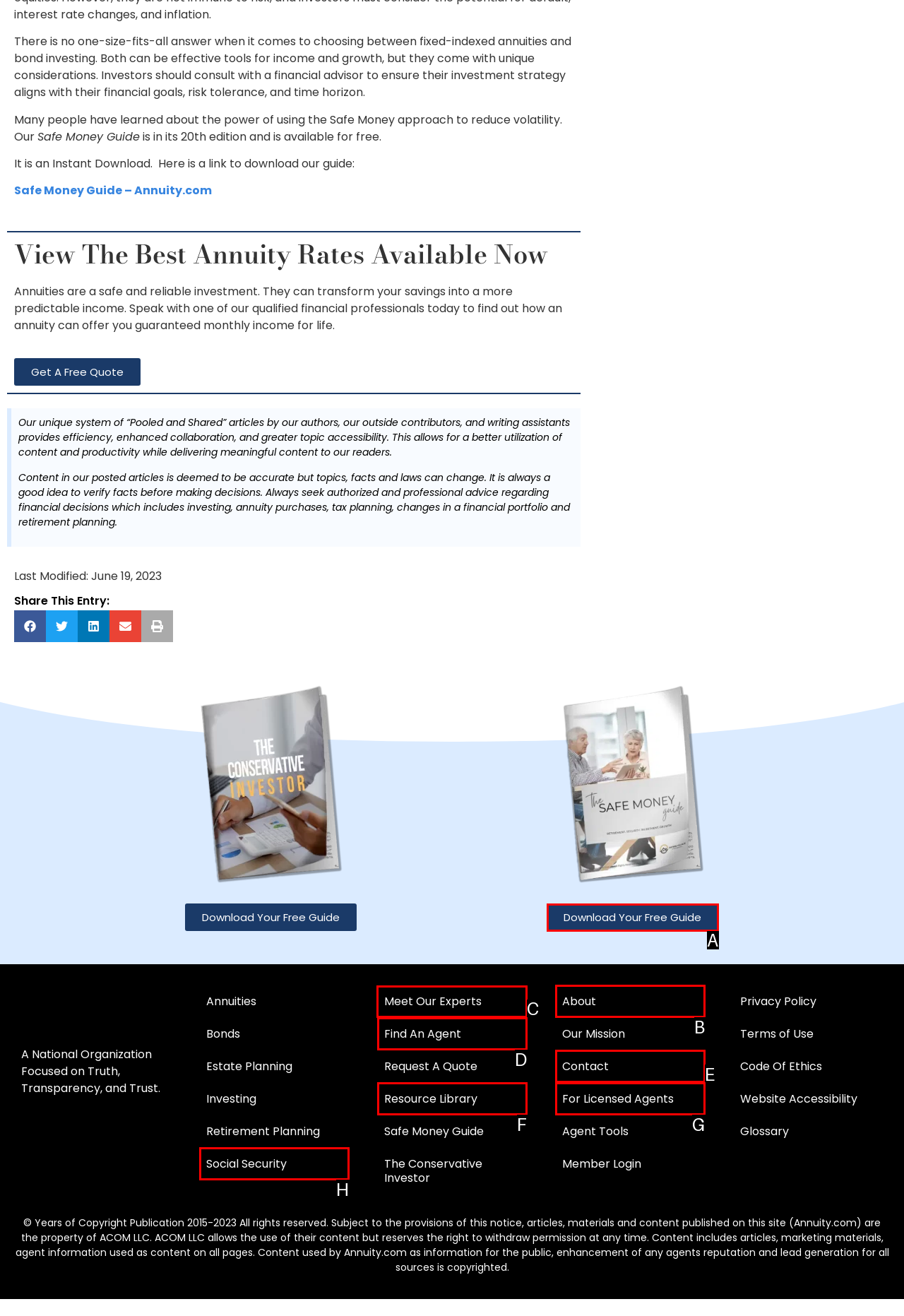Determine the letter of the UI element that will complete the task: Meet our experts
Reply with the corresponding letter.

C